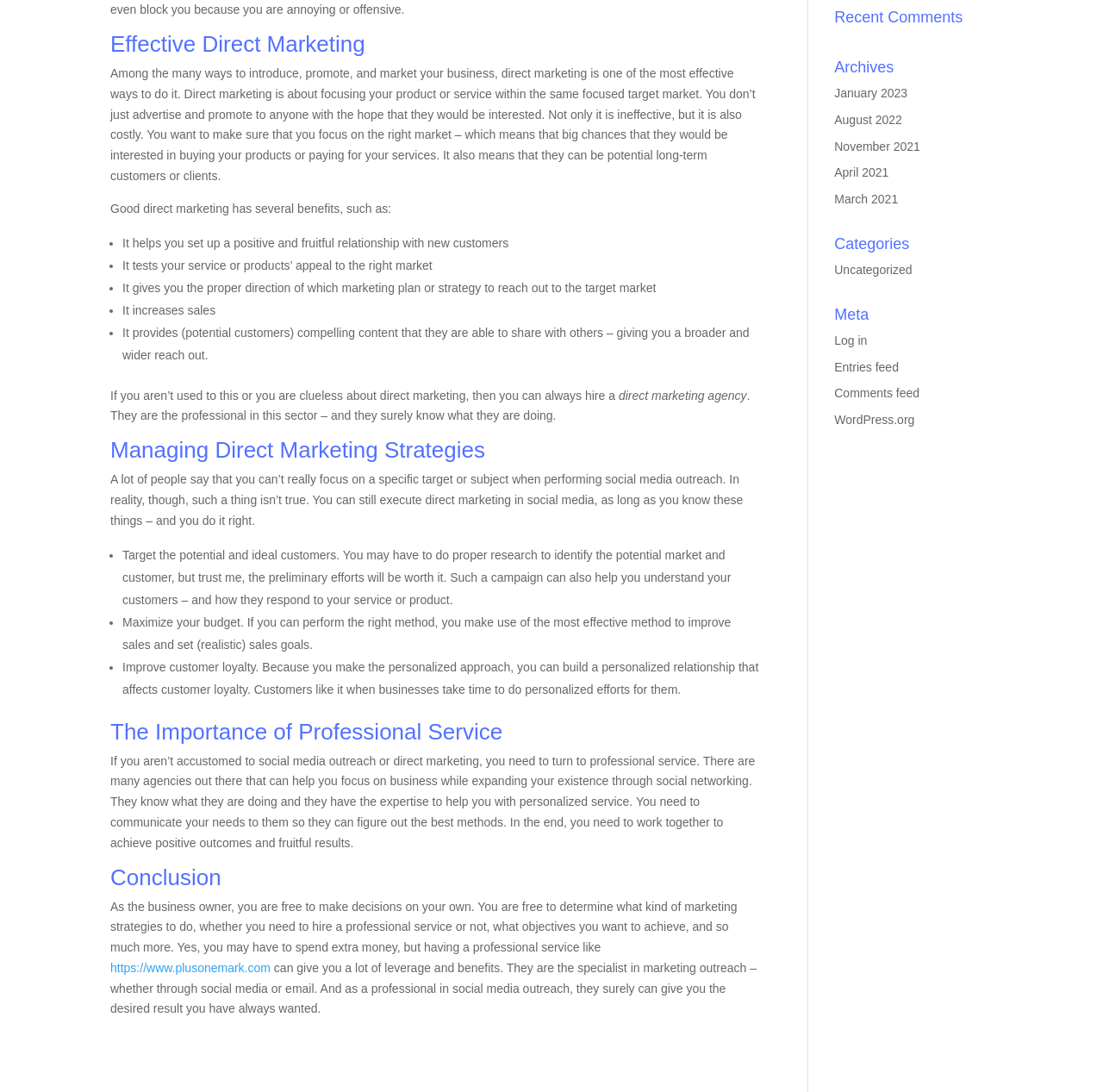Given the description "Uncategorized", provide the bounding box coordinates of the corresponding UI element.

[0.756, 0.241, 0.827, 0.253]